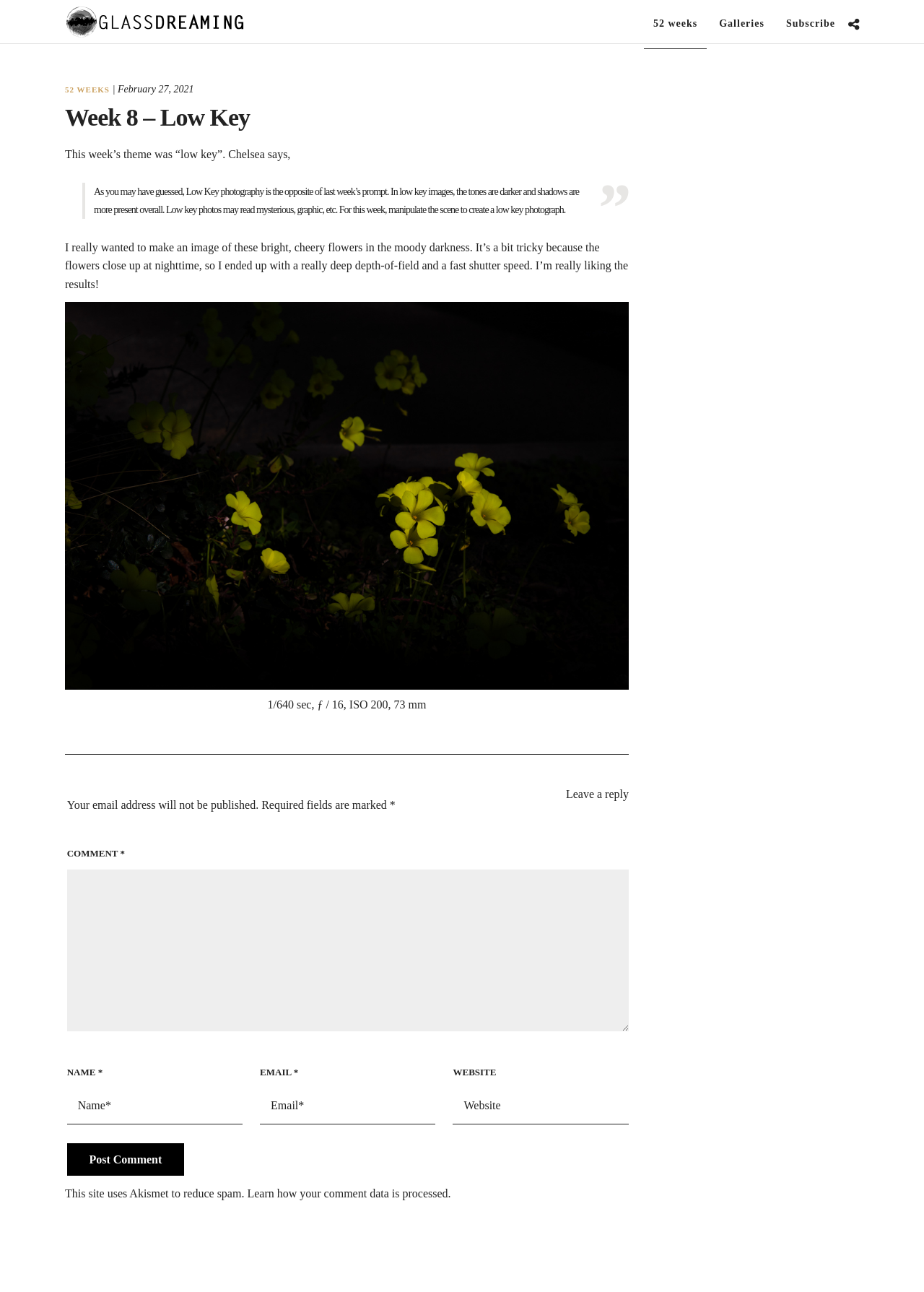Locate the bounding box of the UI element described by: "parent_node: WEBSITE name="url" placeholder="Website"" in the given webpage screenshot.

[0.49, 0.842, 0.68, 0.871]